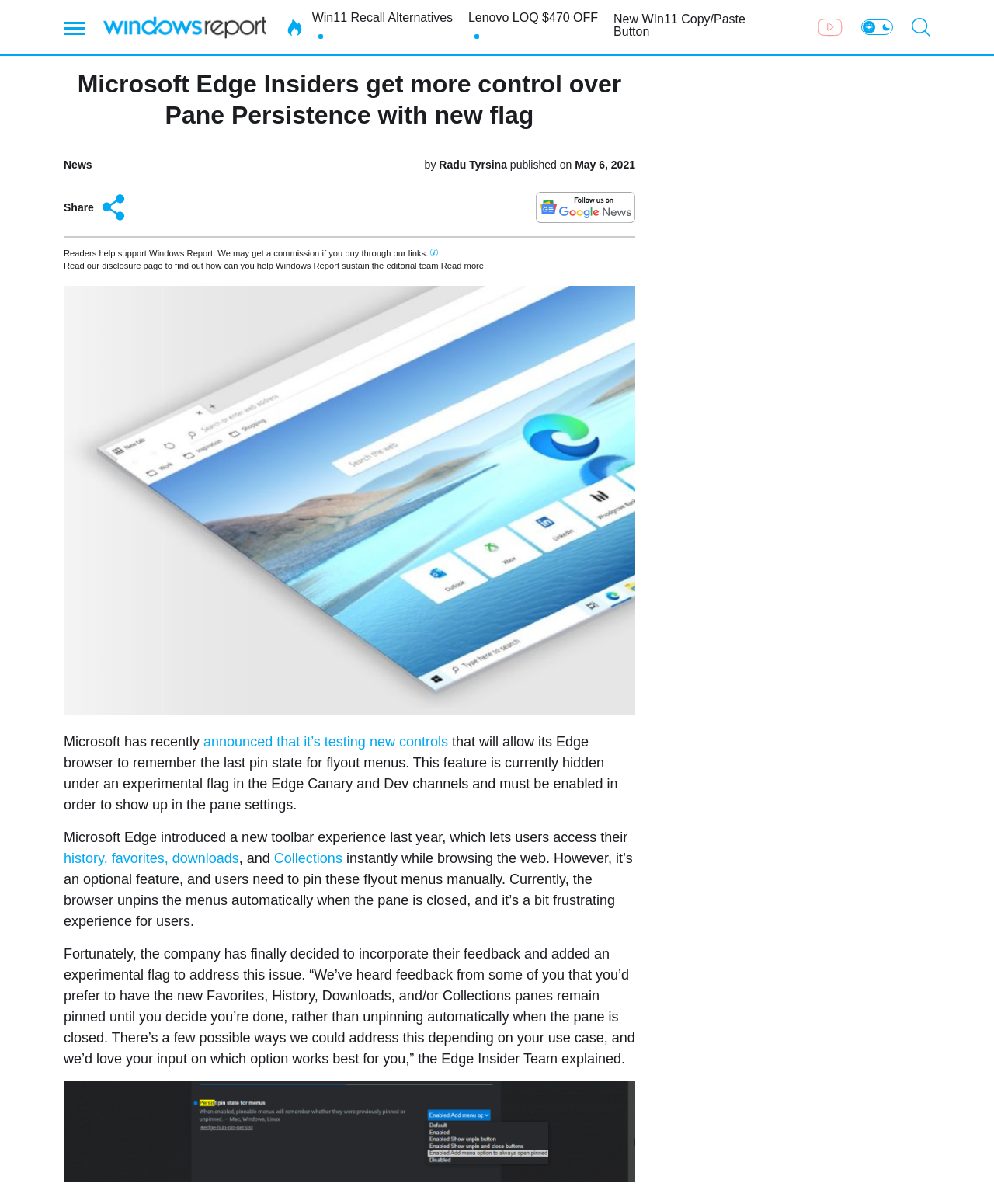Please provide the main heading of the webpage content.

Microsoft Edge Insiders get more control over Pane Persistence with new flag